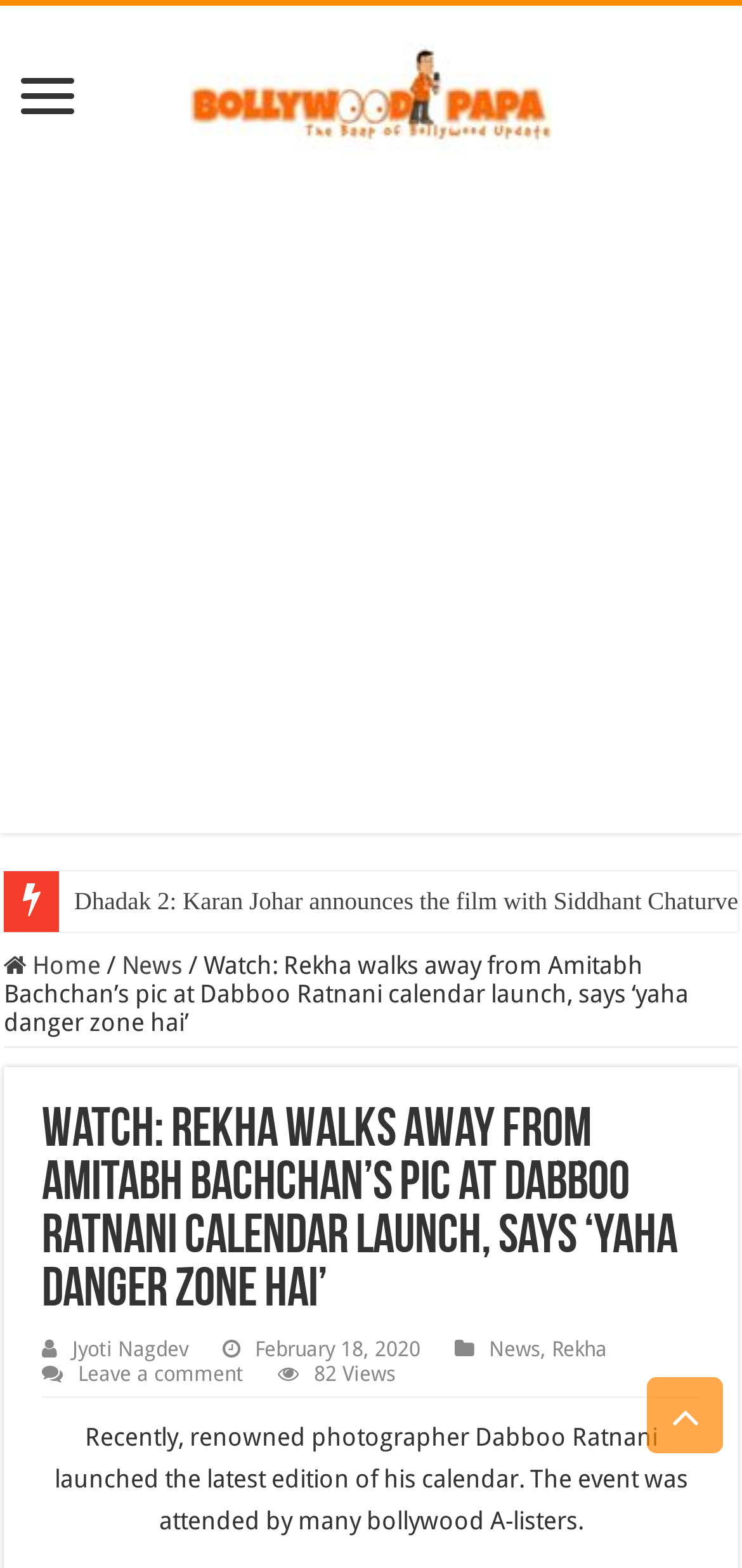Give a one-word or short phrase answer to the question: 
What is the date of the news article?

February 18, 2020